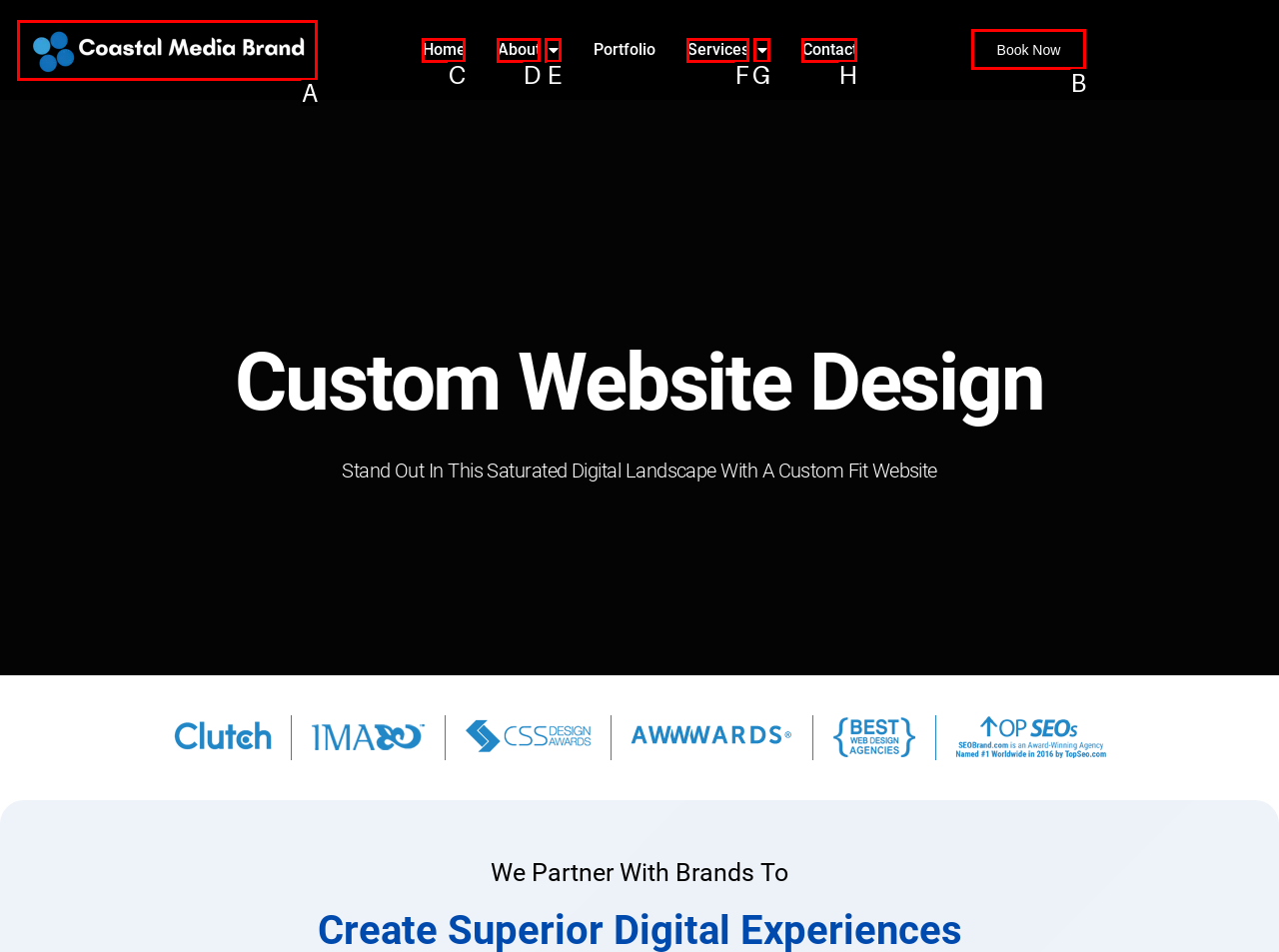From the options shown in the screenshot, tell me which lettered element I need to click to complete the task: Click the Book Now button.

B